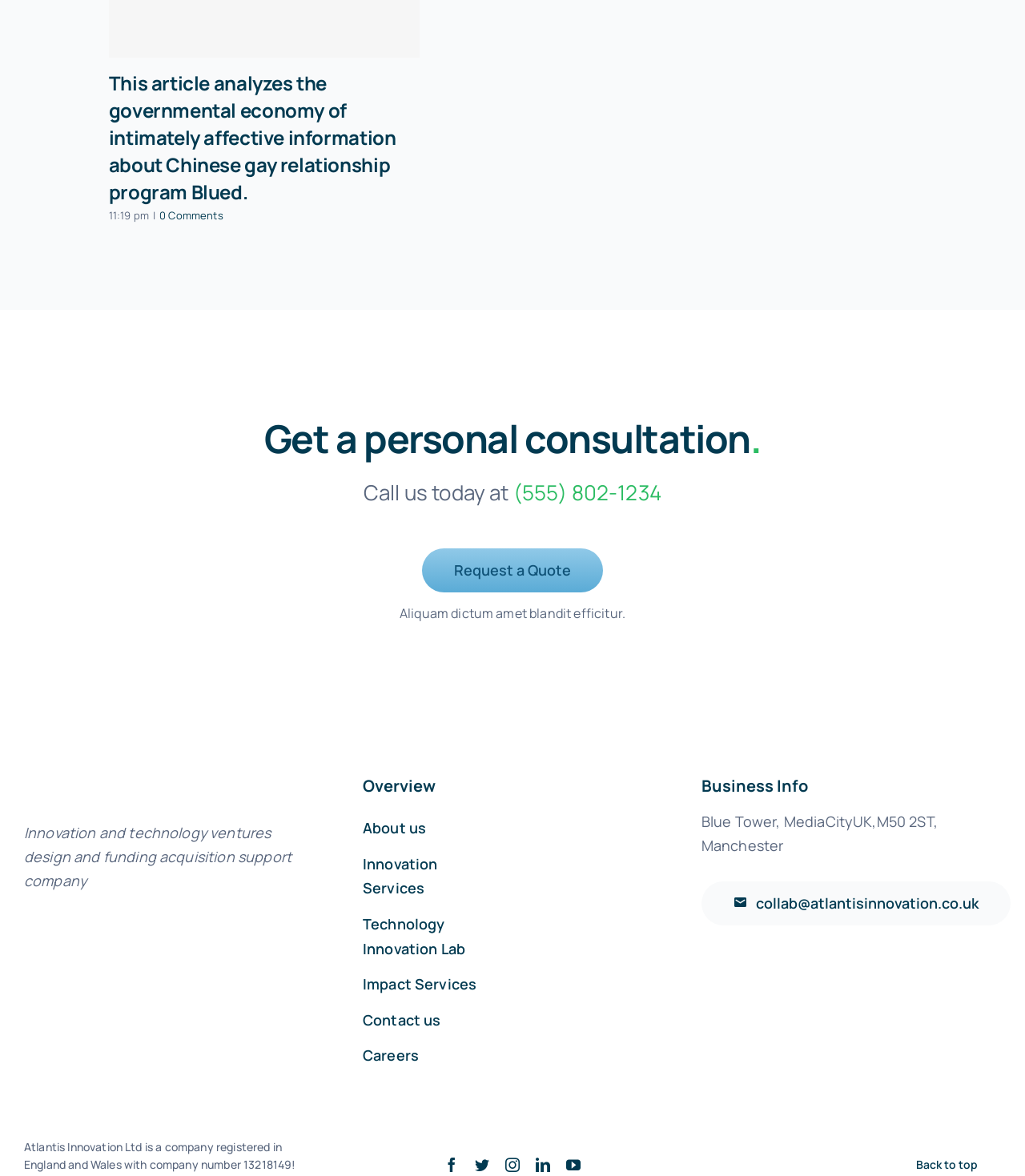What is the name of the company?
Refer to the image and provide a thorough answer to the question.

I found the company name by looking at the logo at the top of the page, which says 'Atlantis Innovation Logo', and then finding the text that describes the company as 'Innovation and technology ventures design and funding acquisition support company'.